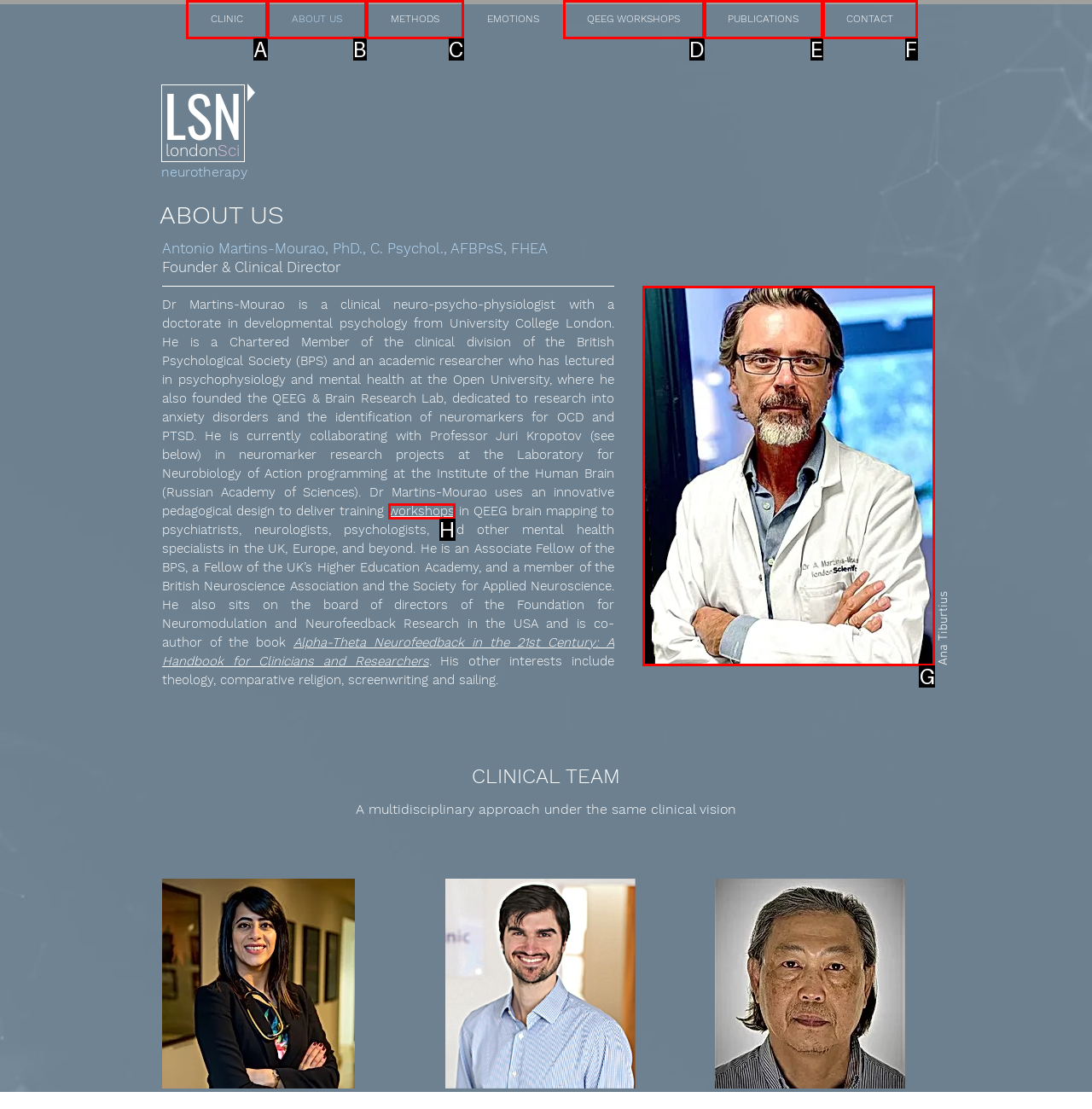Tell me the letter of the correct UI element to click for this instruction: View Antonio Martins-Mourao's photo. Answer with the letter only.

G